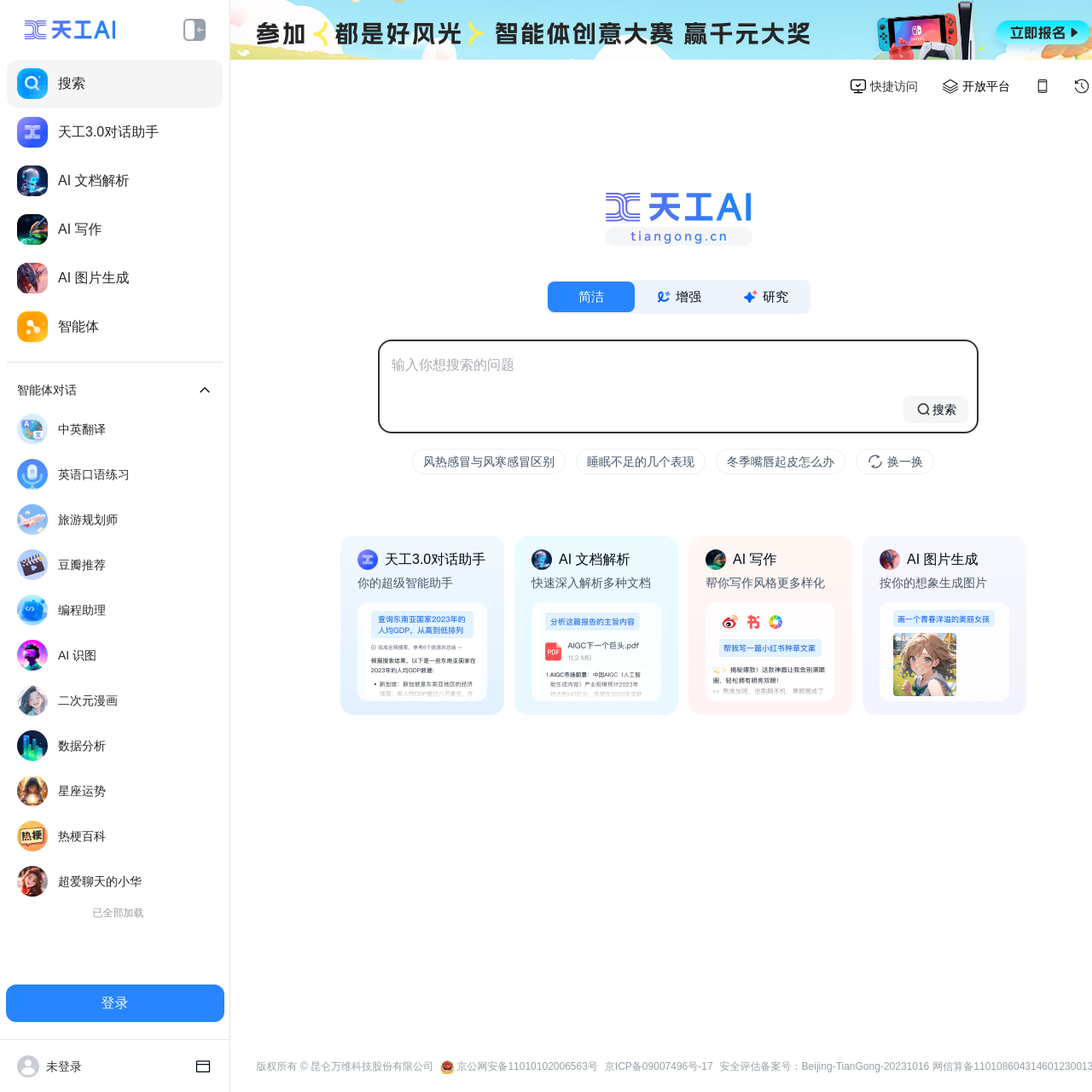Find the bounding box coordinates of the clickable element required to execute the following instruction: "Log in". Provide the coordinates as four float numbers between 0 and 1, i.e., [left, top, right, bottom].

[0.005, 0.902, 0.205, 0.936]